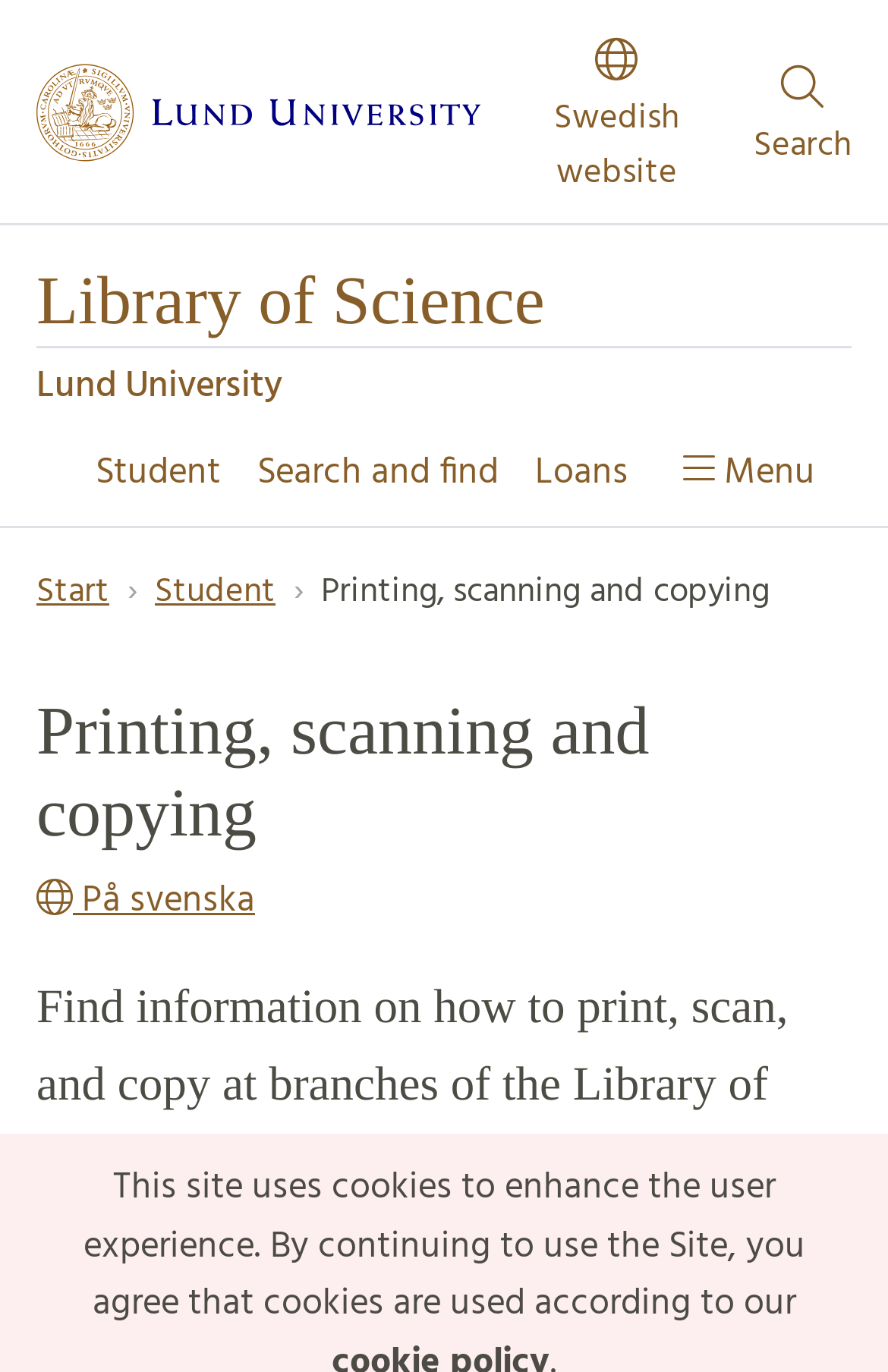Find the bounding box coordinates of the clickable region needed to perform the following instruction: "view main menu". The coordinates should be provided as four float numbers between 0 and 1, i.e., [left, top, right, bottom].

[0.041, 0.312, 0.959, 0.384]